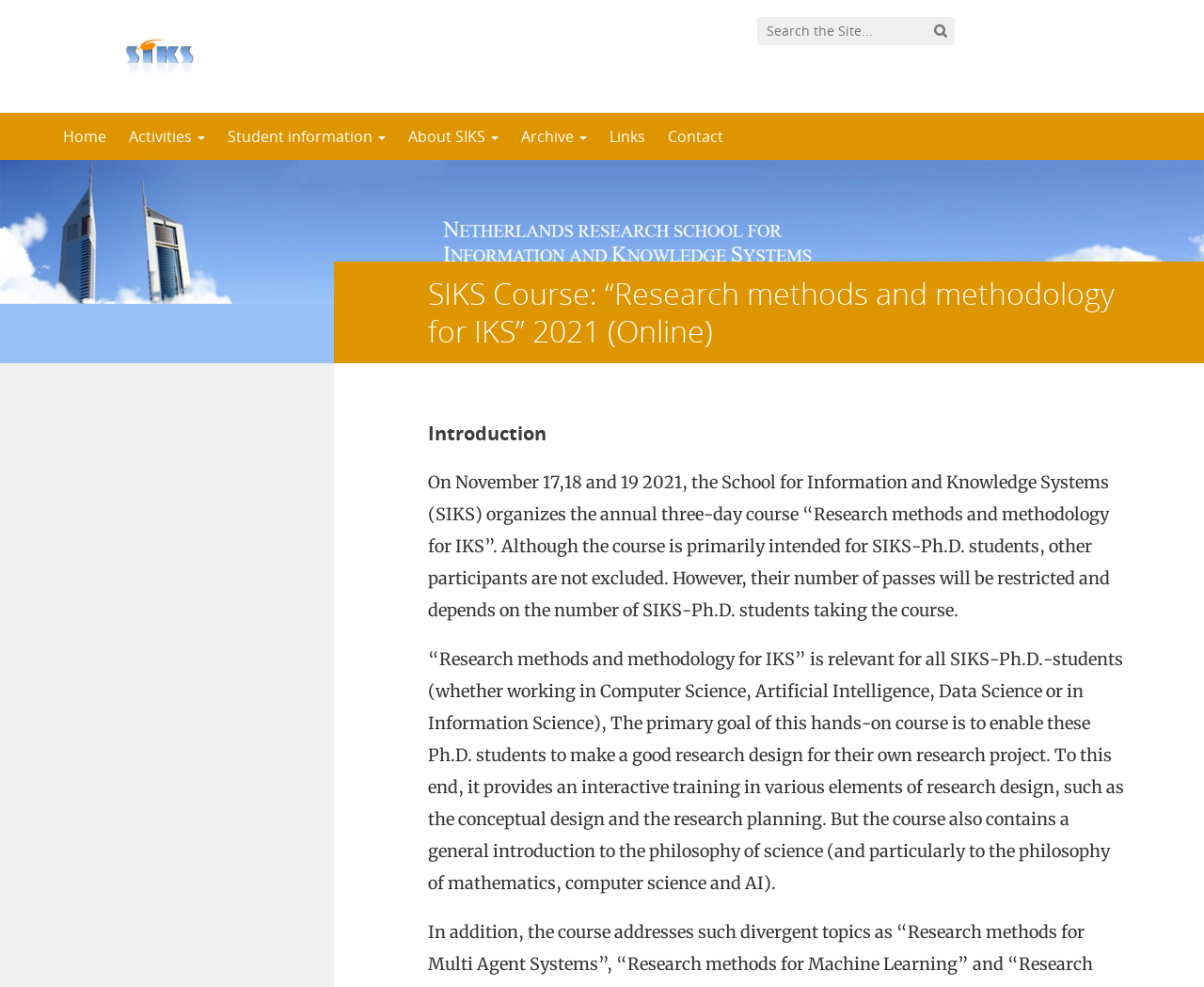Show me the bounding box coordinates of the clickable region to achieve the task as per the instruction: "search for something".

[0.629, 0.017, 0.793, 0.046]